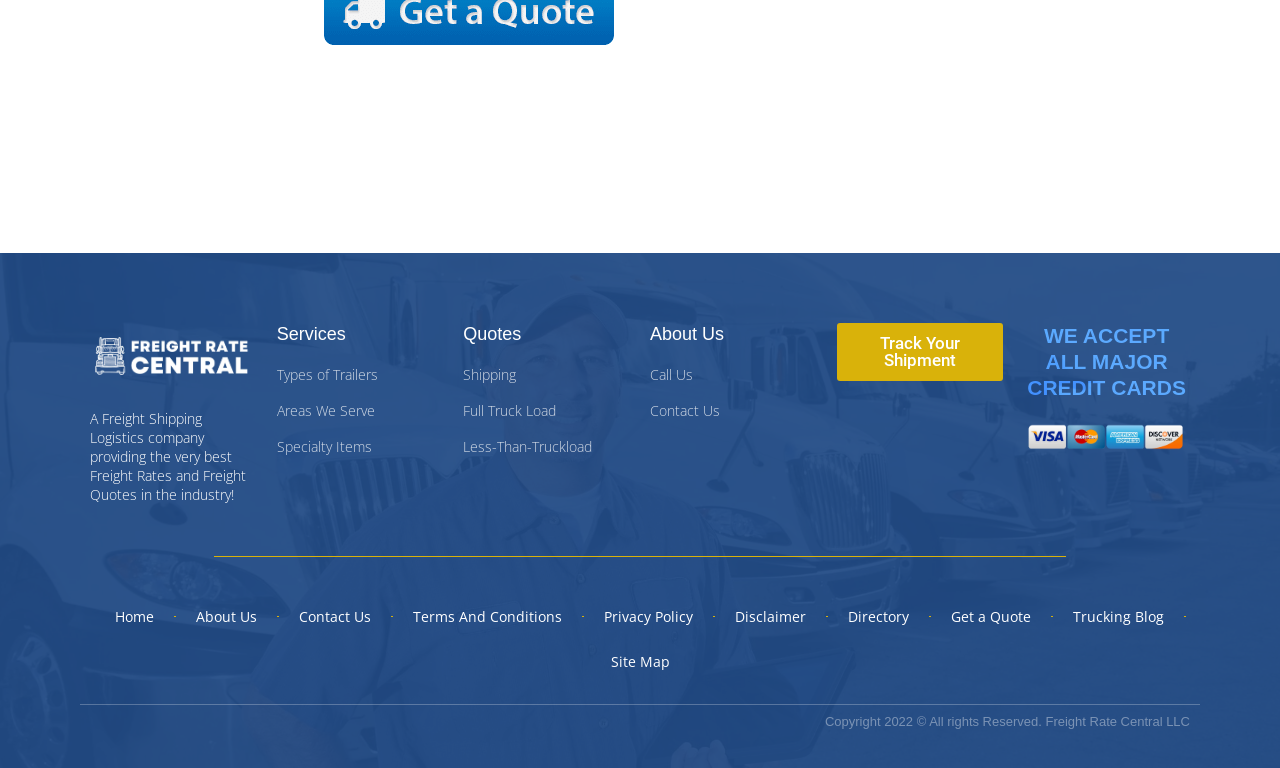Determine the bounding box coordinates of the element that should be clicked to execute the following command: "View About Us".

[0.137, 0.773, 0.216, 0.832]